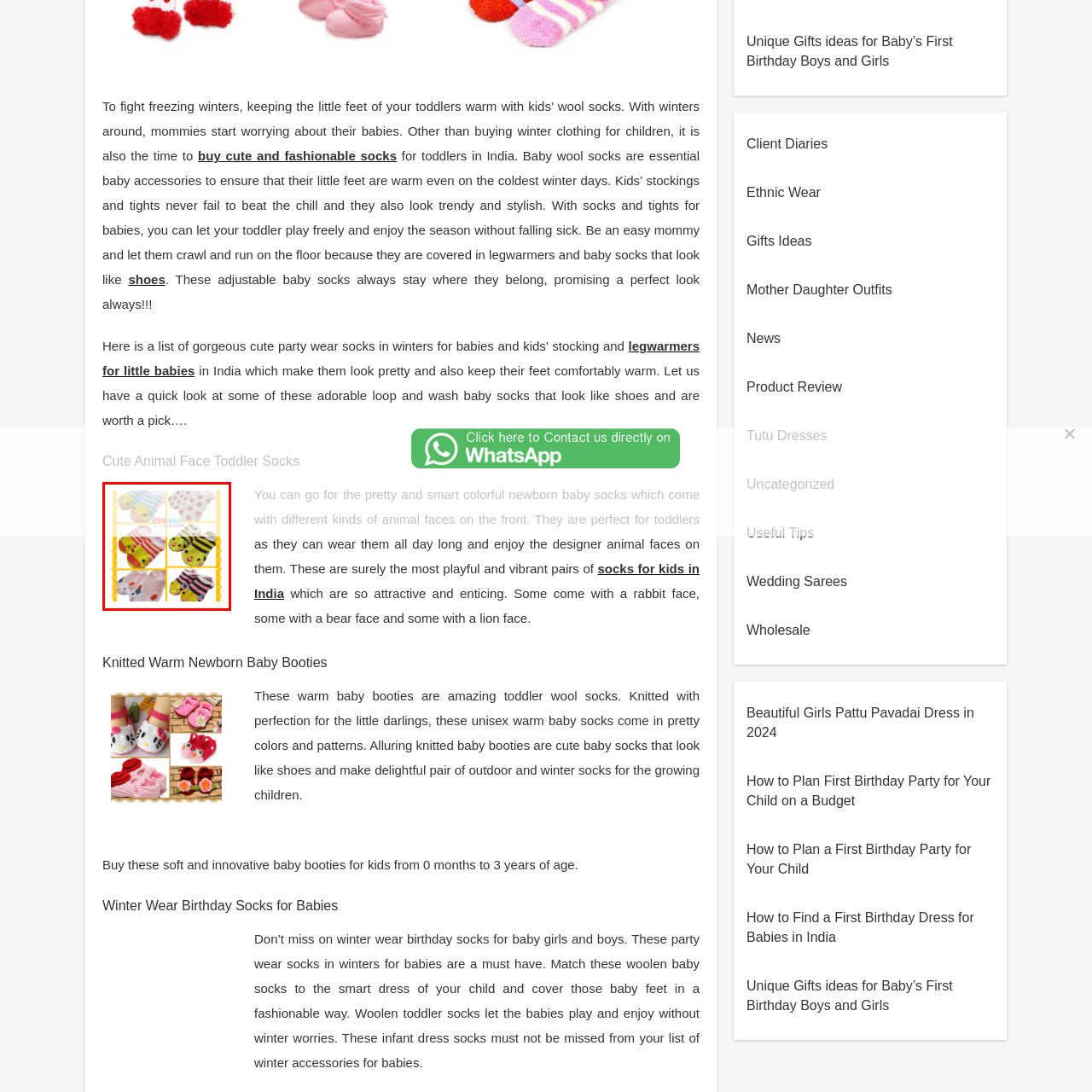Explain what is happening in the image inside the red outline in great detail.

This image showcases a collection of adorable and colorful toddler socks featuring fun animal faces and playful designs. The socks are designed with vibrant patterns and cheerful colors, making them perfect for keeping little feet warm and stylish during the winter months. Each pair in the collection includes whimsical elements such as smiles, animal faces, and lively stripes, ensuring they appeal to both toddlers and their parents alike. These cute socks are ideal for everyday wear or special occasions, providing comfort and a touch of playfulness to any outfit.